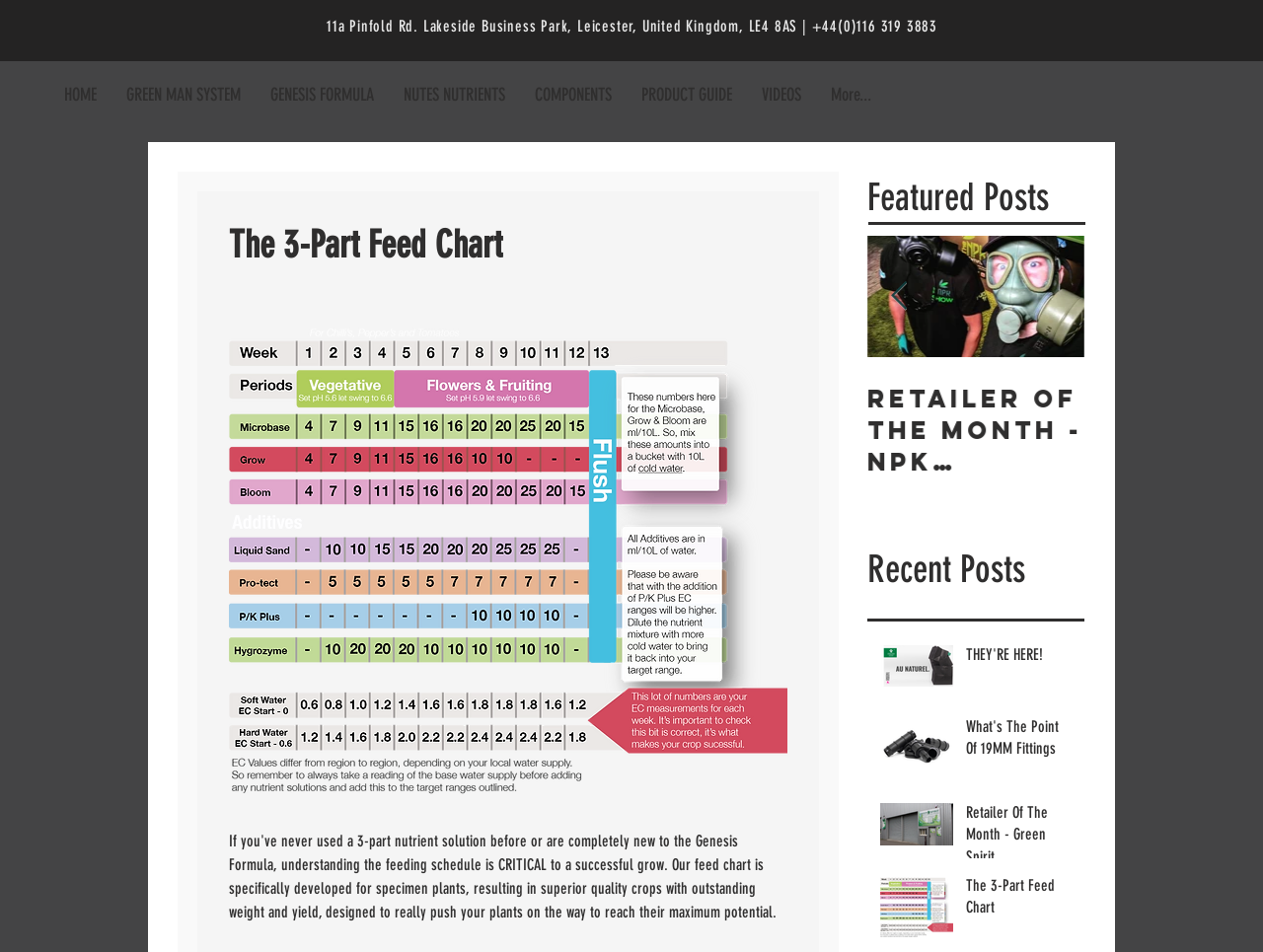Please answer the following question as detailed as possible based on the image: 
What is the purpose of the 'Previous Item' button?

I found the 'Previous Item' button at the bottom of the page, and based on its location and the surrounding elements, I inferred that its purpose is to navigate to the previous post.